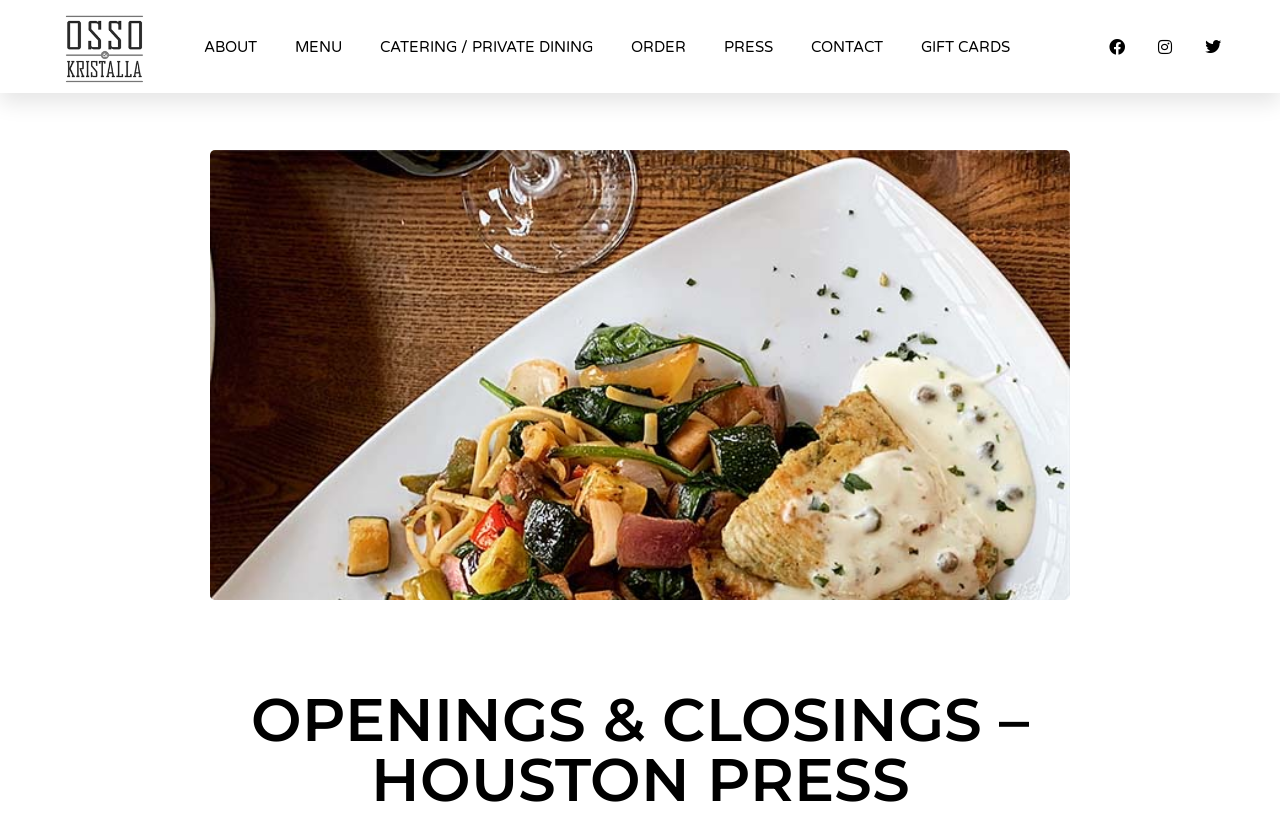What is the name of the restaurant?
Using the image as a reference, give an elaborate response to the question.

By analyzing the webpage, I found that the links 'ABOUT', 'MENU', 'CATERING / PRIVATE DINING', 'ORDER', 'PRESS', 'CONTACT', and 'GIFT CARDS' are likely related to a restaurant. The presence of social media links 'Facebook', 'Instagram', and 'Twitter' also supports this assumption. Therefore, I conclude that the name of the restaurant is Osso and Kristalla.